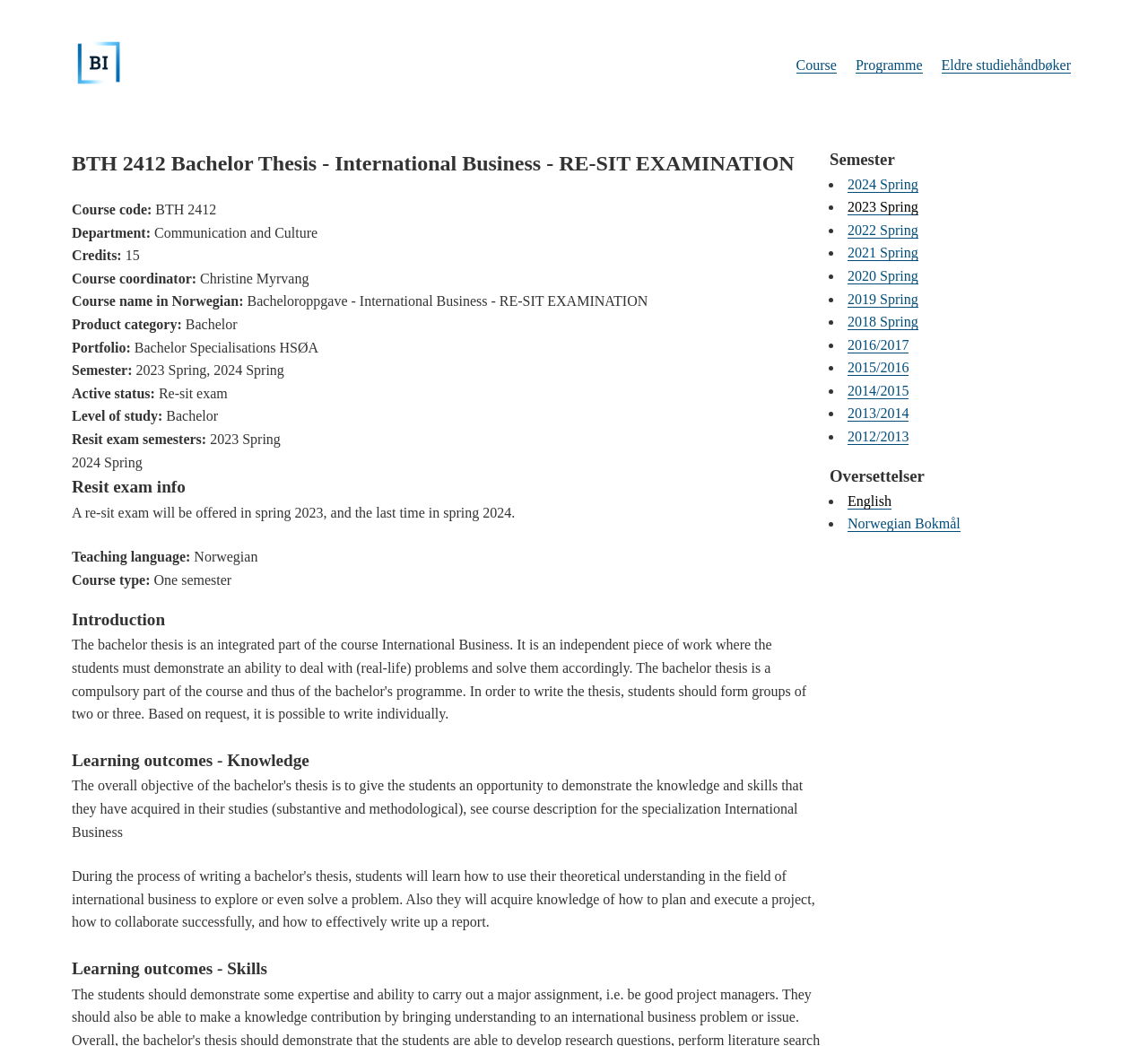Pinpoint the bounding box coordinates of the area that must be clicked to complete this instruction: "Click on Programmeinfo BI".

[0.066, 0.069, 0.105, 0.084]